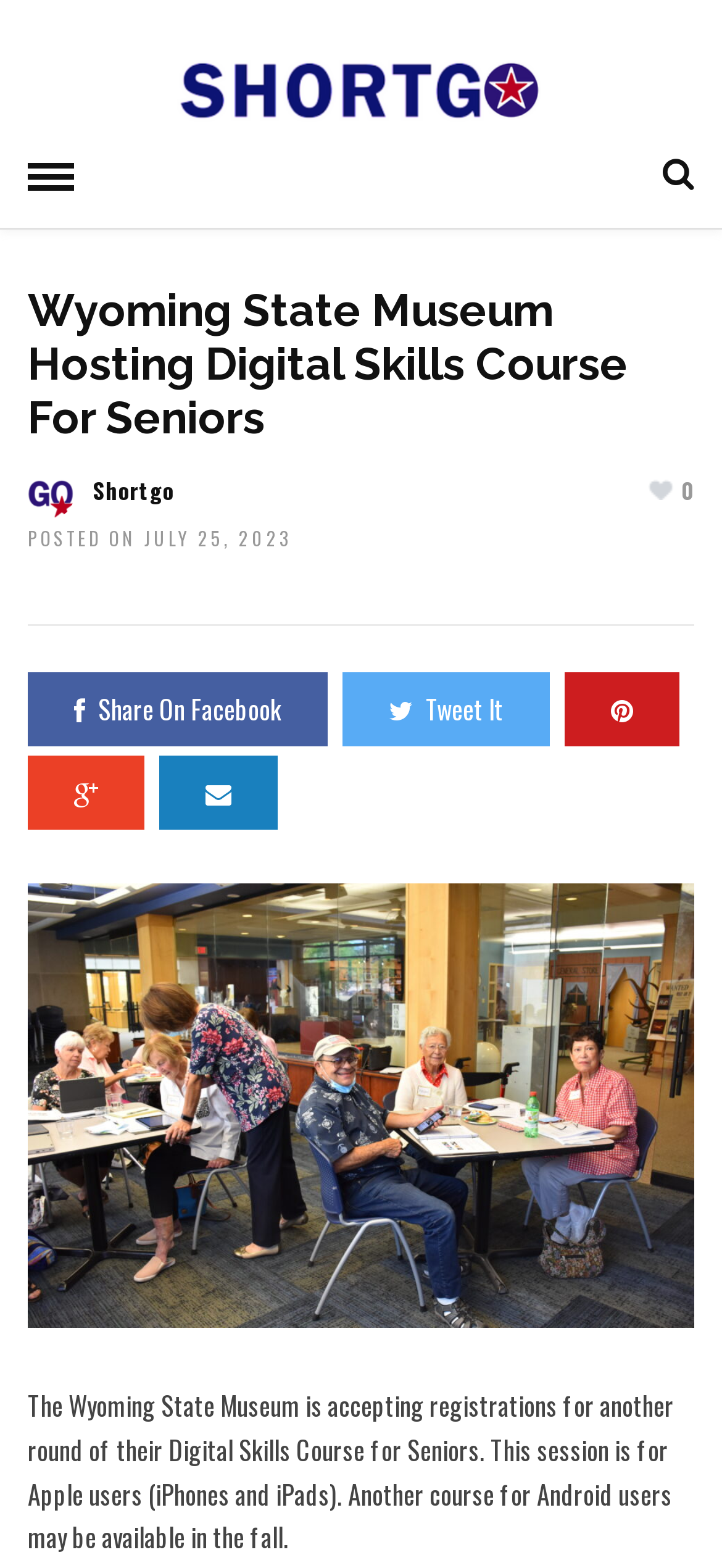What is the date of the post?
Answer the question with as much detail as you can, using the image as a reference.

The webpage displays the date 'POSTED ON JULY 25, 2023' which indicates when the post was published.